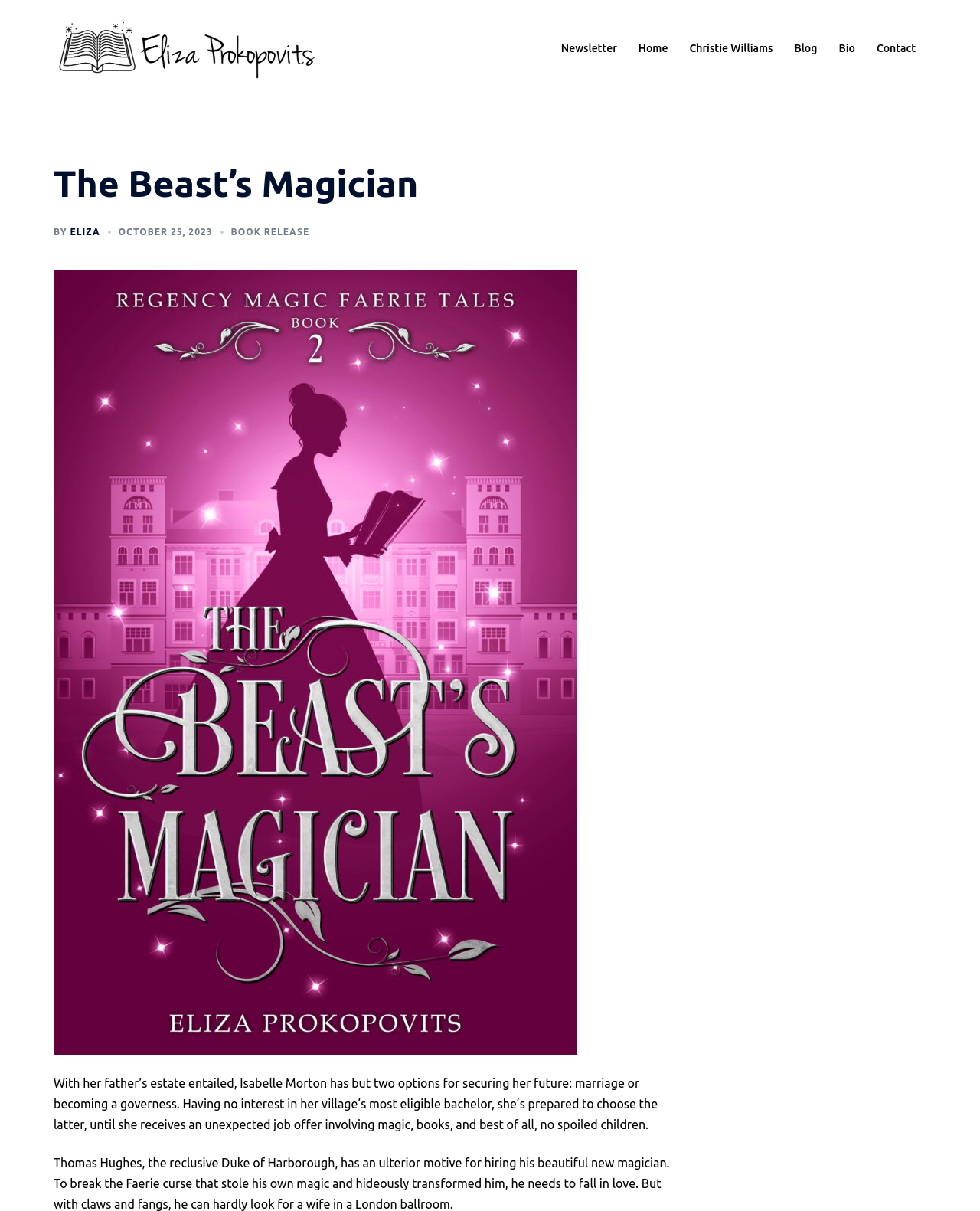From the webpage screenshot, predict the bounding box coordinates (top-left x, top-left y, bottom-right x, bottom-right y) for the UI element described here: Christie Williams

[0.703, 0.033, 0.789, 0.048]